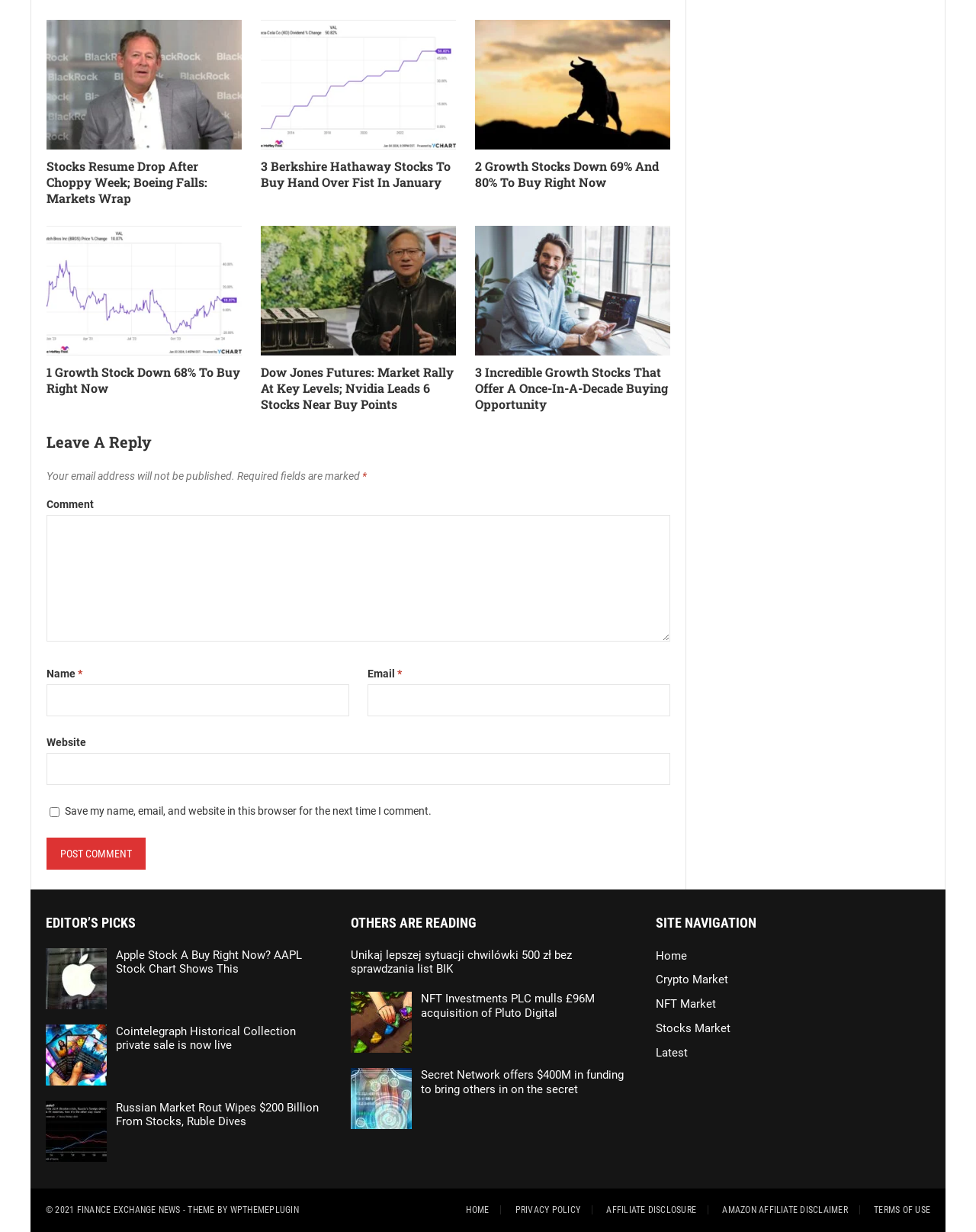What is the copyright year of the website?
Answer with a single word or short phrase according to what you see in the image.

2021